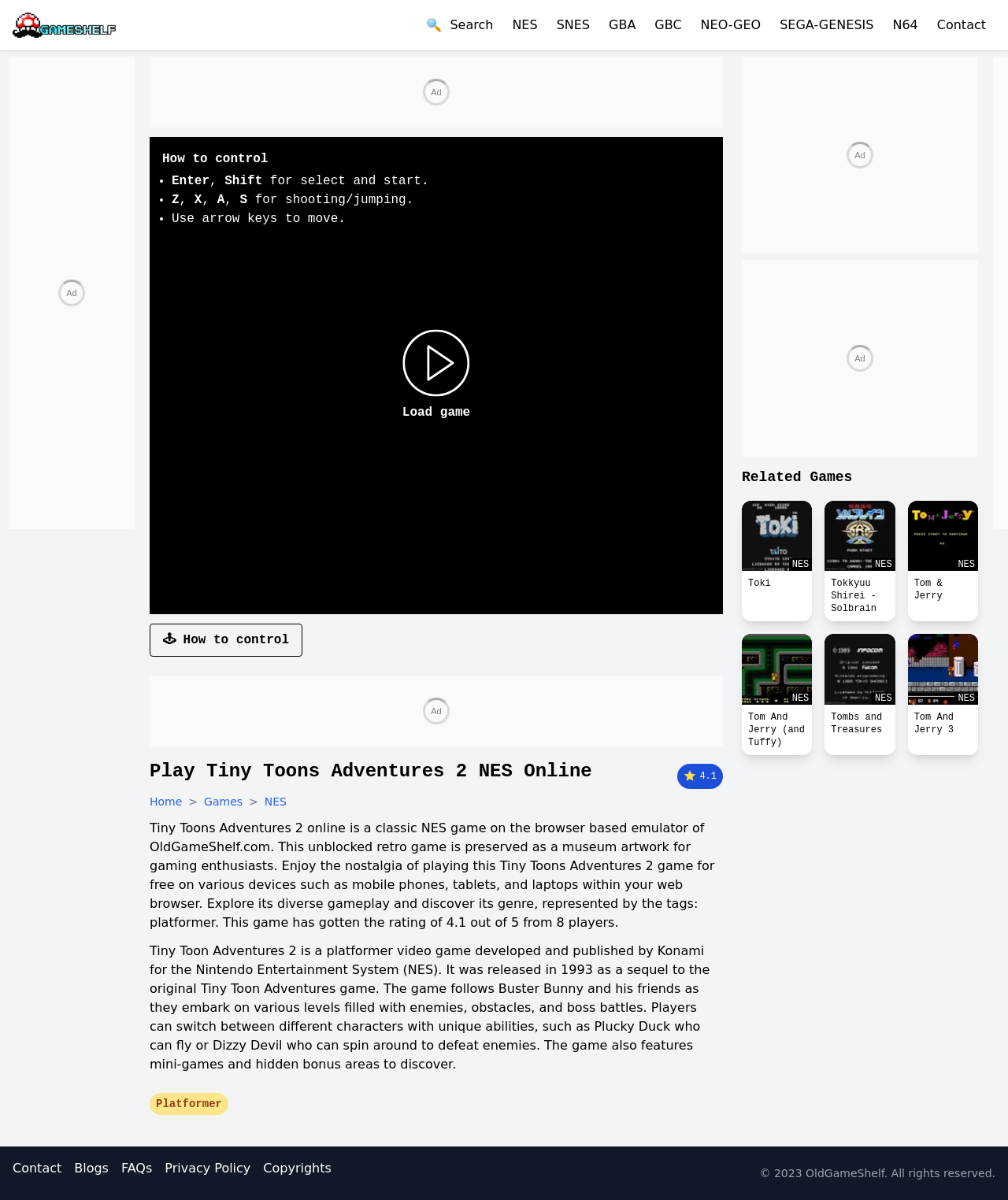Identify the bounding box of the HTML element described as: "Quality Assurance".

None